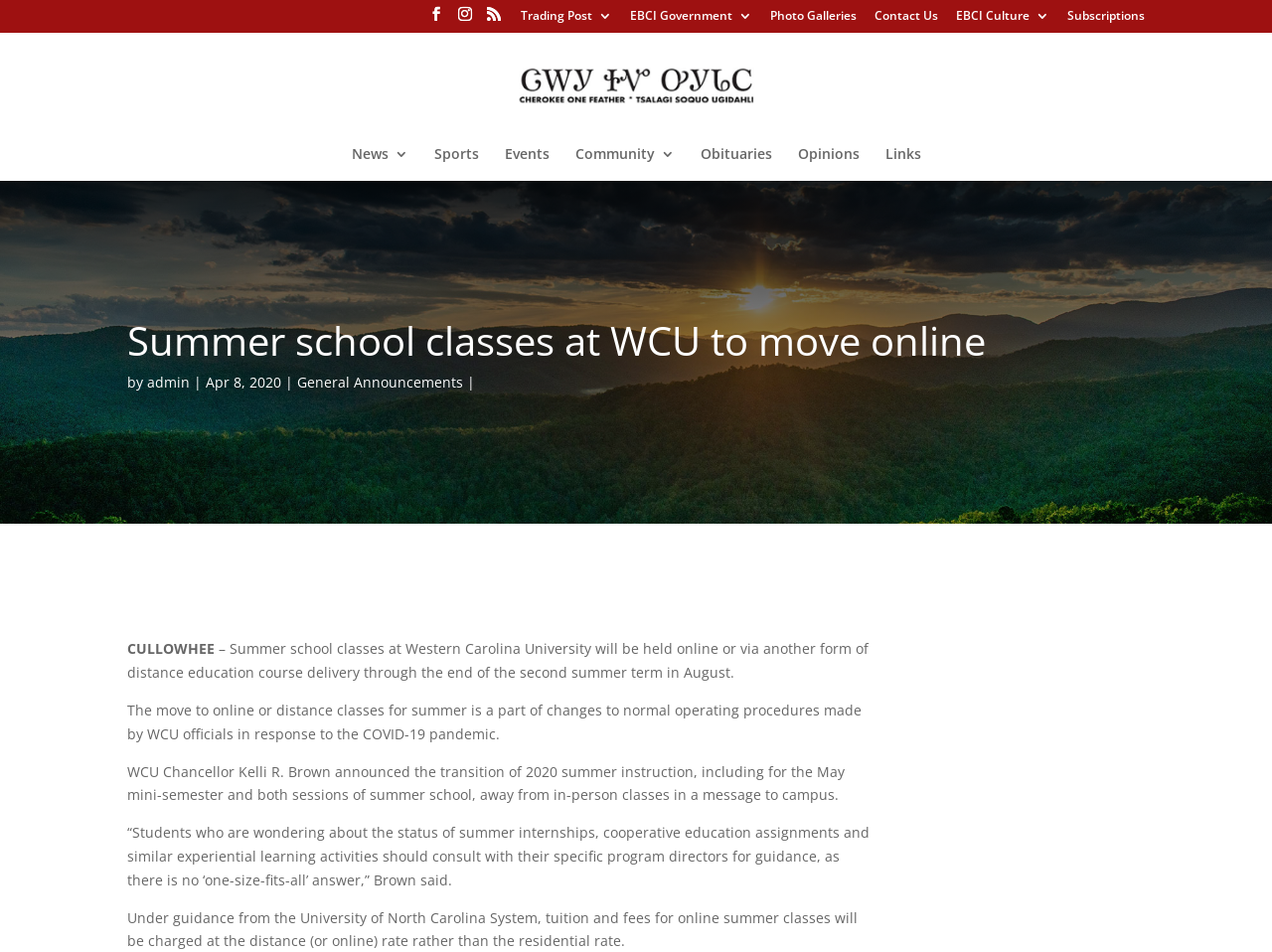Use a single word or phrase to answer the question:
Who announced the transition of 2020 summer instruction?

WCU Chancellor Kelli R. Brown